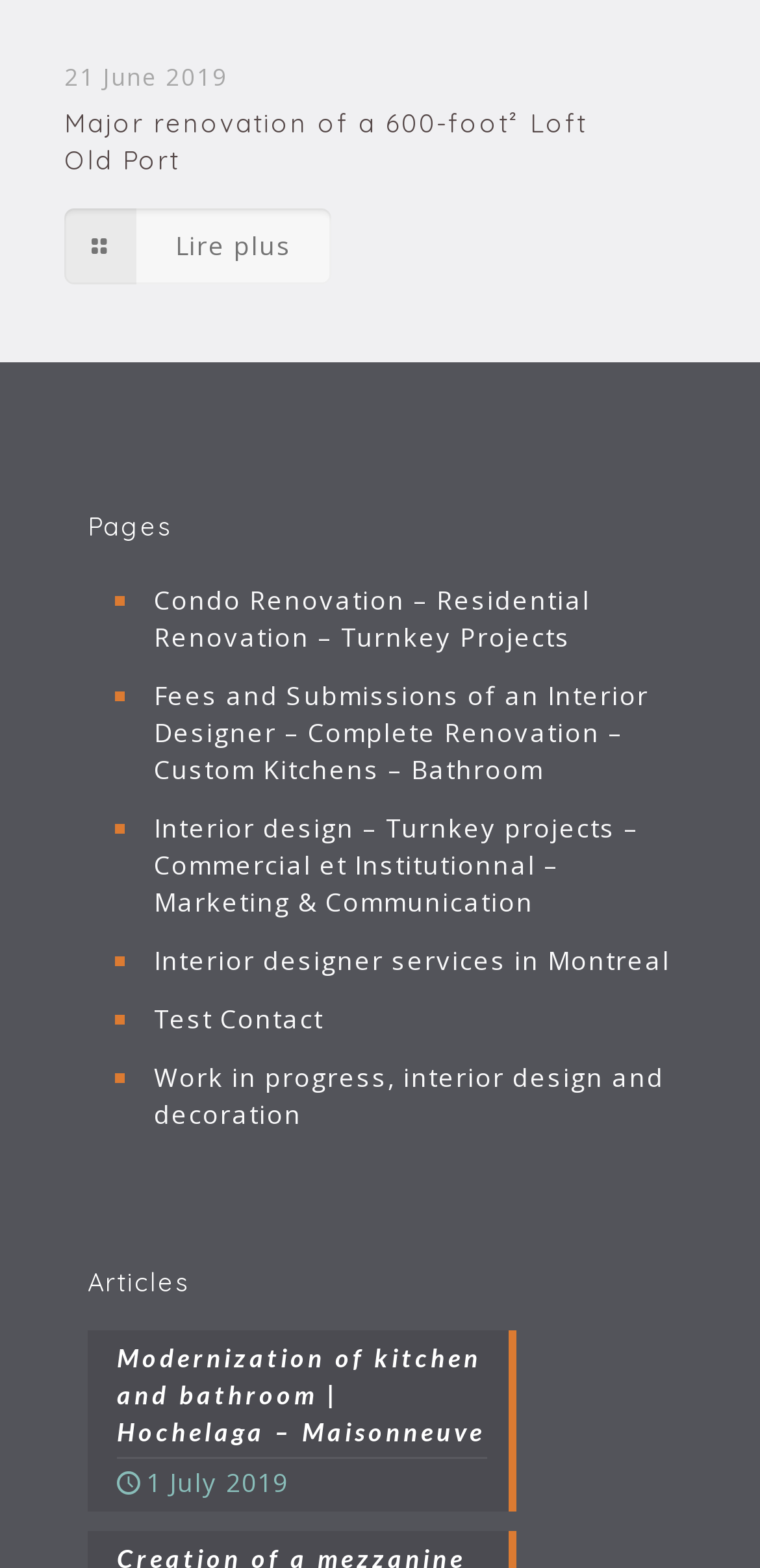Find and indicate the bounding box coordinates of the region you should select to follow the given instruction: "View Condo Renovation – Residential Renovation – Turnkey Projects".

[0.192, 0.366, 0.885, 0.427]